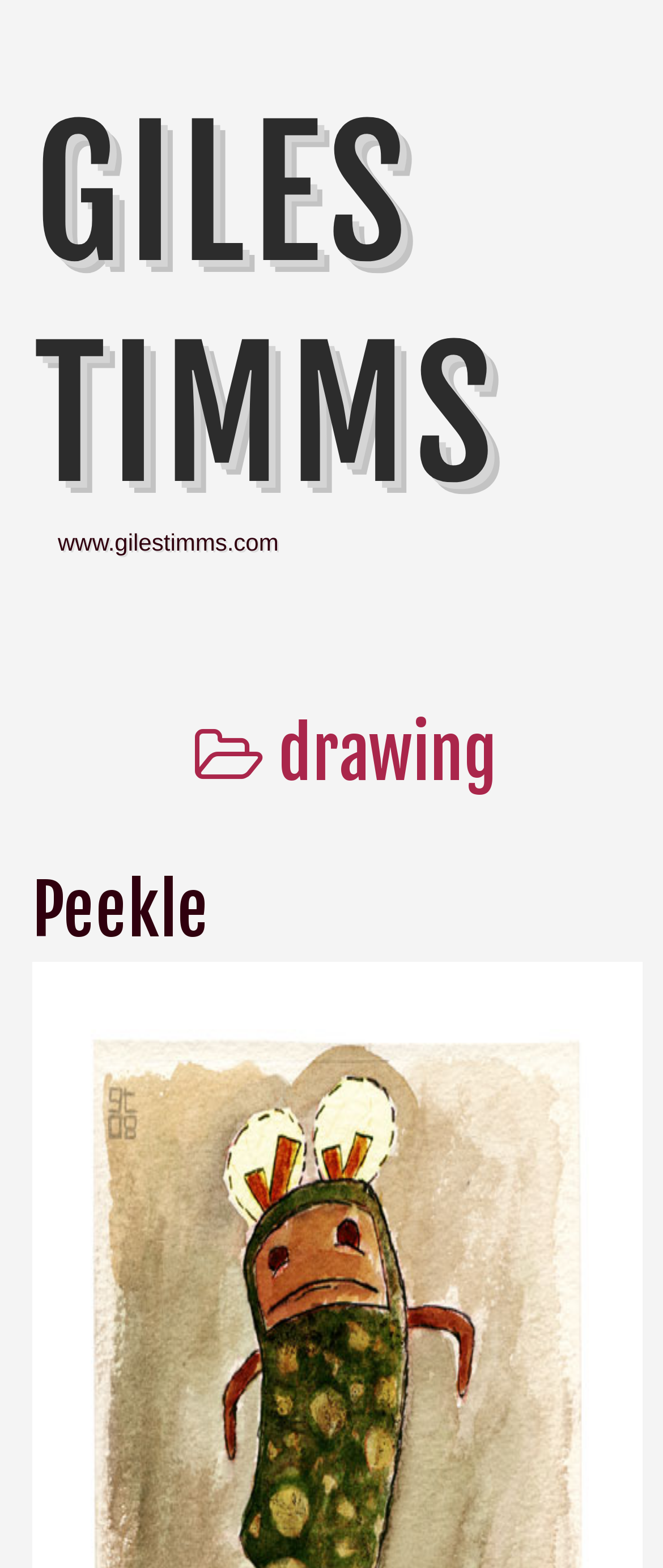Predict the bounding box of the UI element based on the description: "Giles Timms". The coordinates should be four float numbers between 0 and 1, formatted as [left, top, right, bottom].

[0.051, 0.056, 0.754, 0.334]